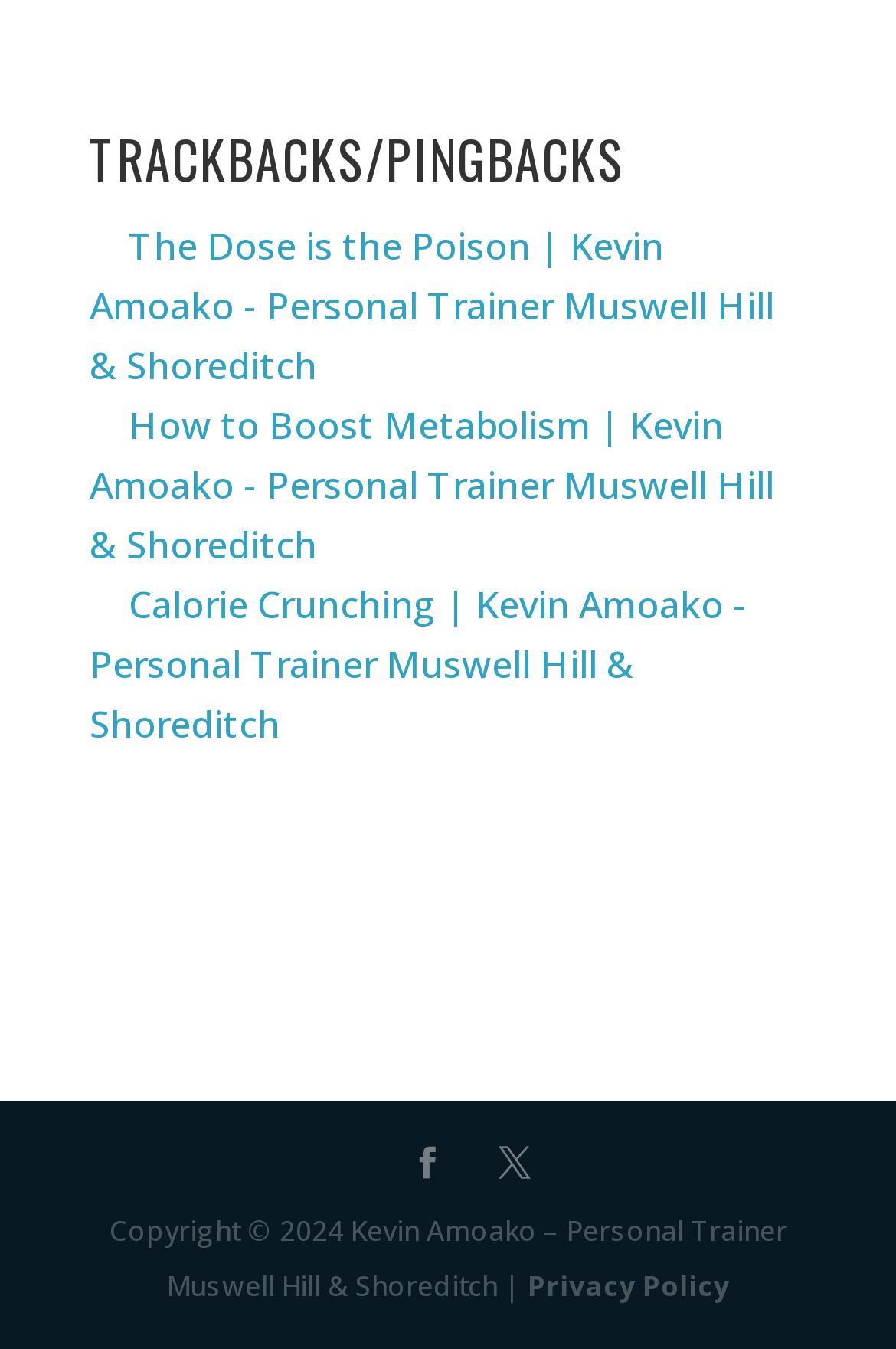Answer briefly with one word or phrase:
What is the copyright year?

2024